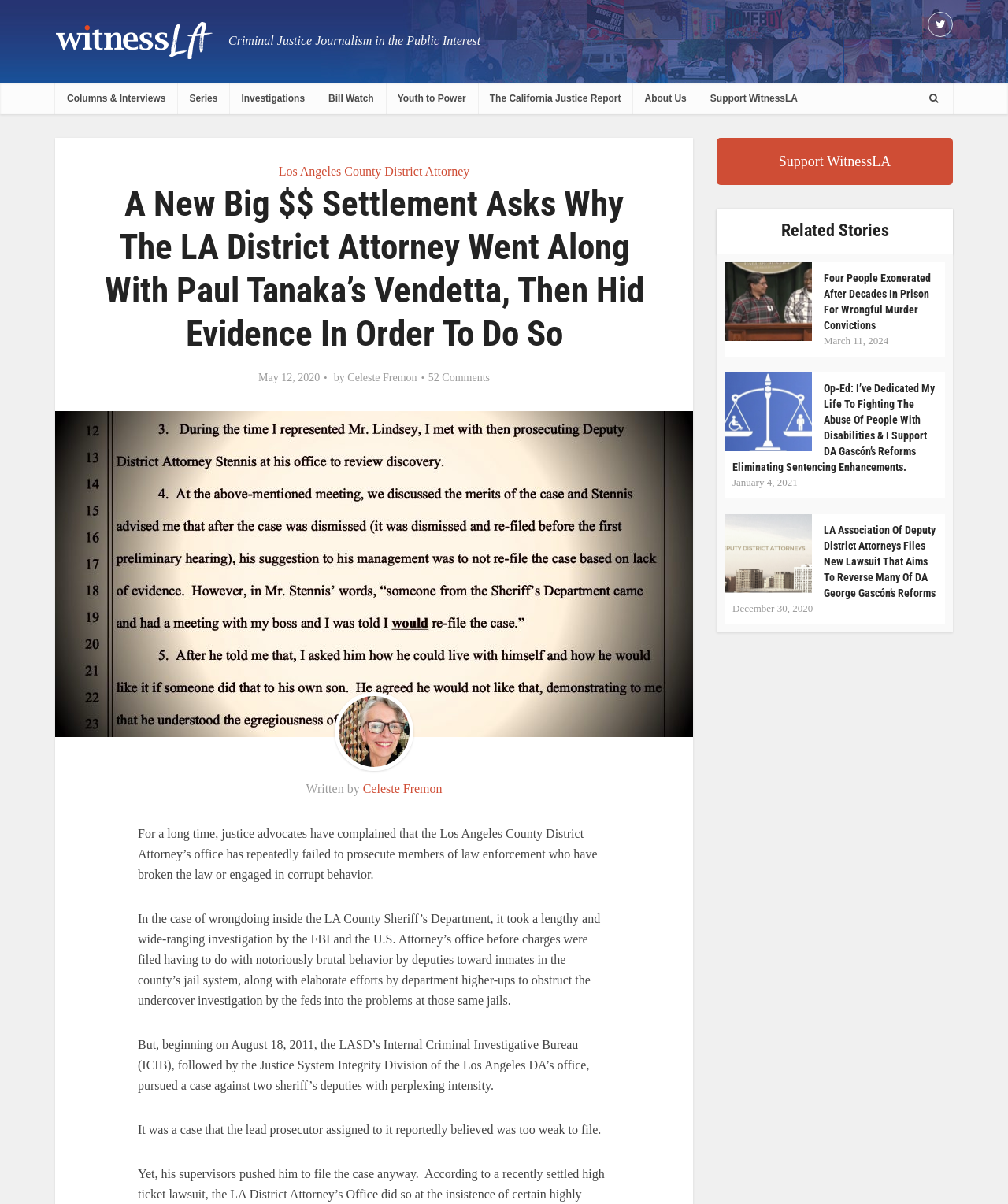Determine the main text heading of the webpage and provide its content.

A New Big $$ Settlement Asks Why The LA District Attorney Went Along With Paul Tanaka’s Vendetta, Then Hid Evidence In Order To Do So